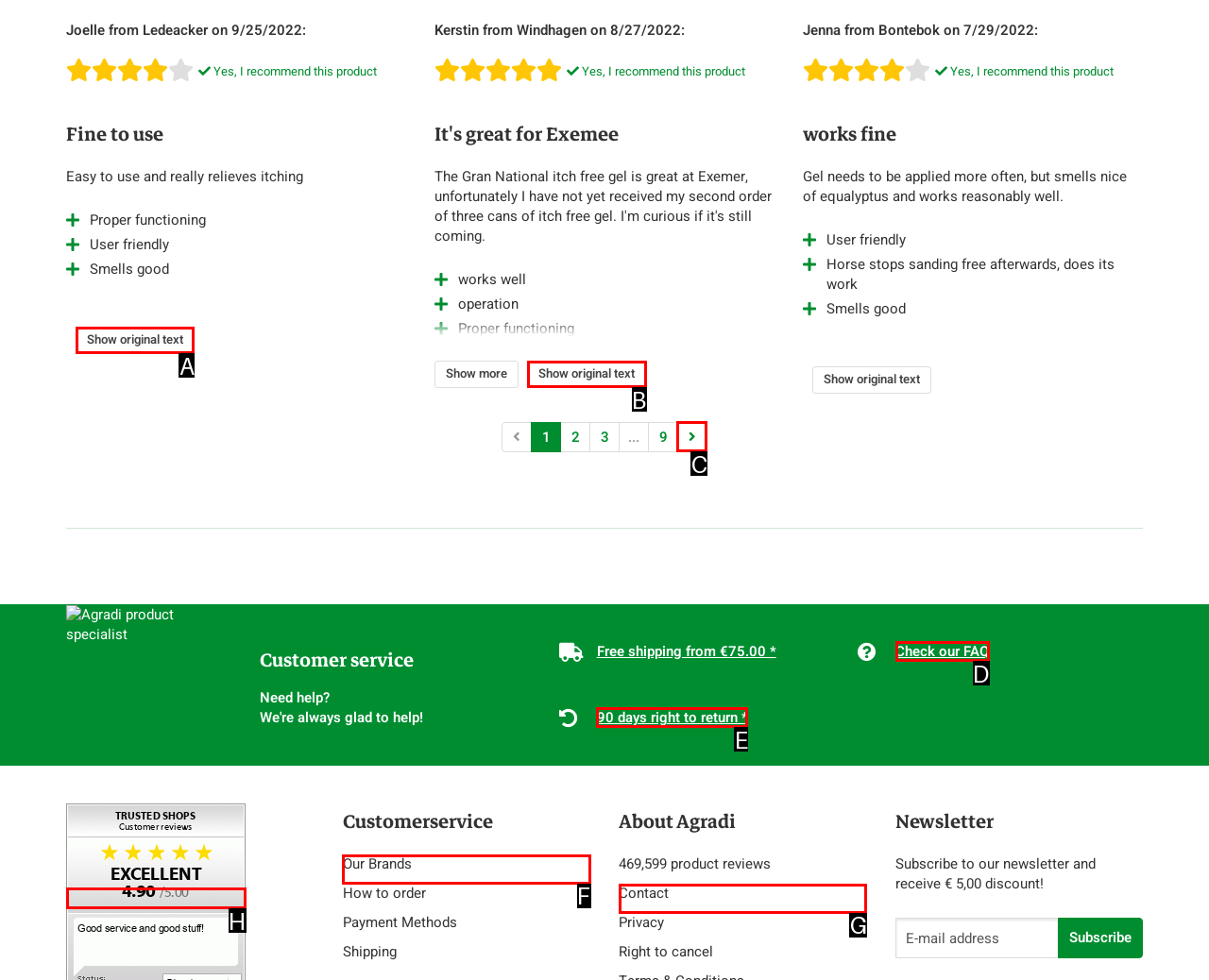Find the correct option to complete this instruction: Cite this in APA style. Reply with the corresponding letter.

None